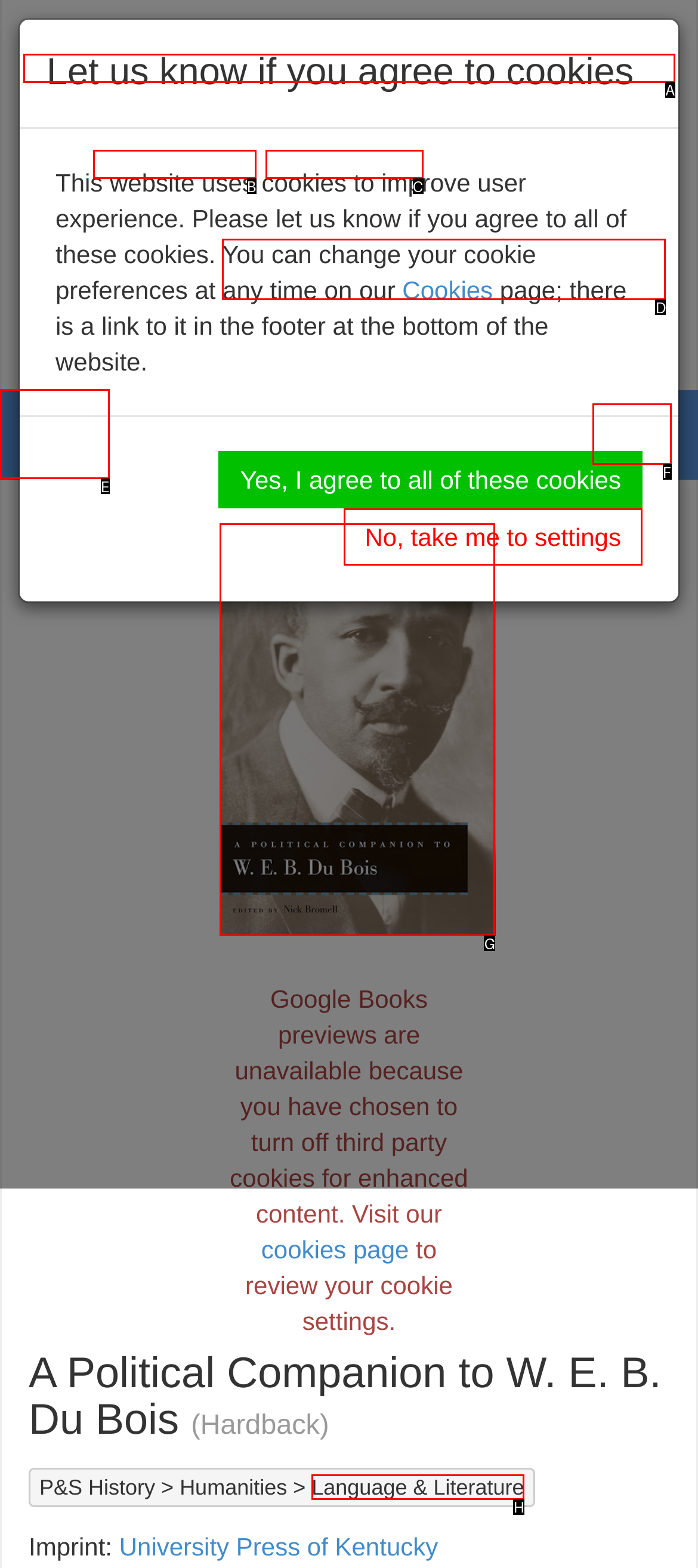Identify the correct option to click in order to accomplish the task: View book details Provide your answer with the letter of the selected choice.

G